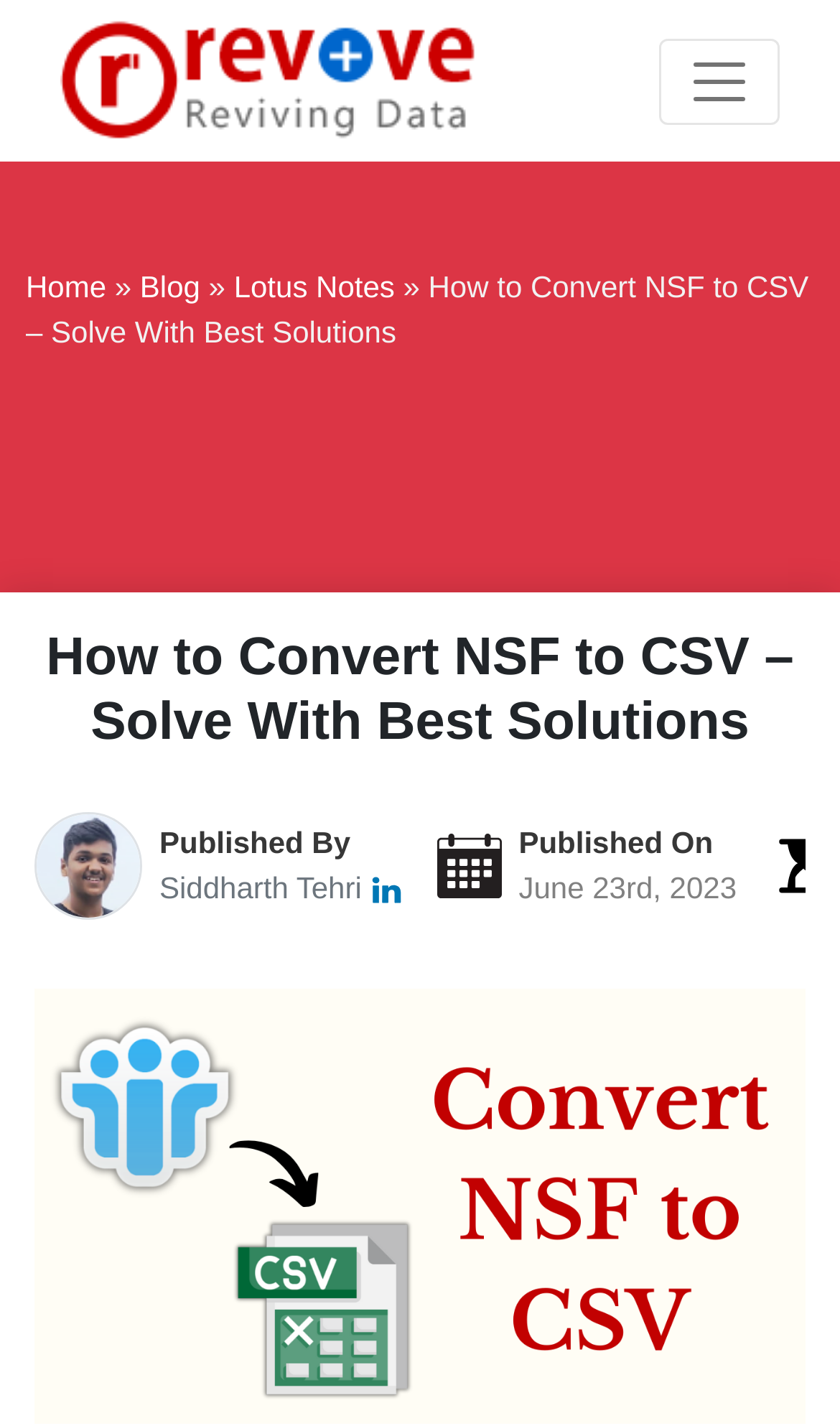Analyze the image and provide a detailed answer to the question: What is the date of publication of this article?

I found the publication date by looking at the section that describes the publication information, where it says 'Published On' followed by the date, which is 'June 23rd, 2023'.